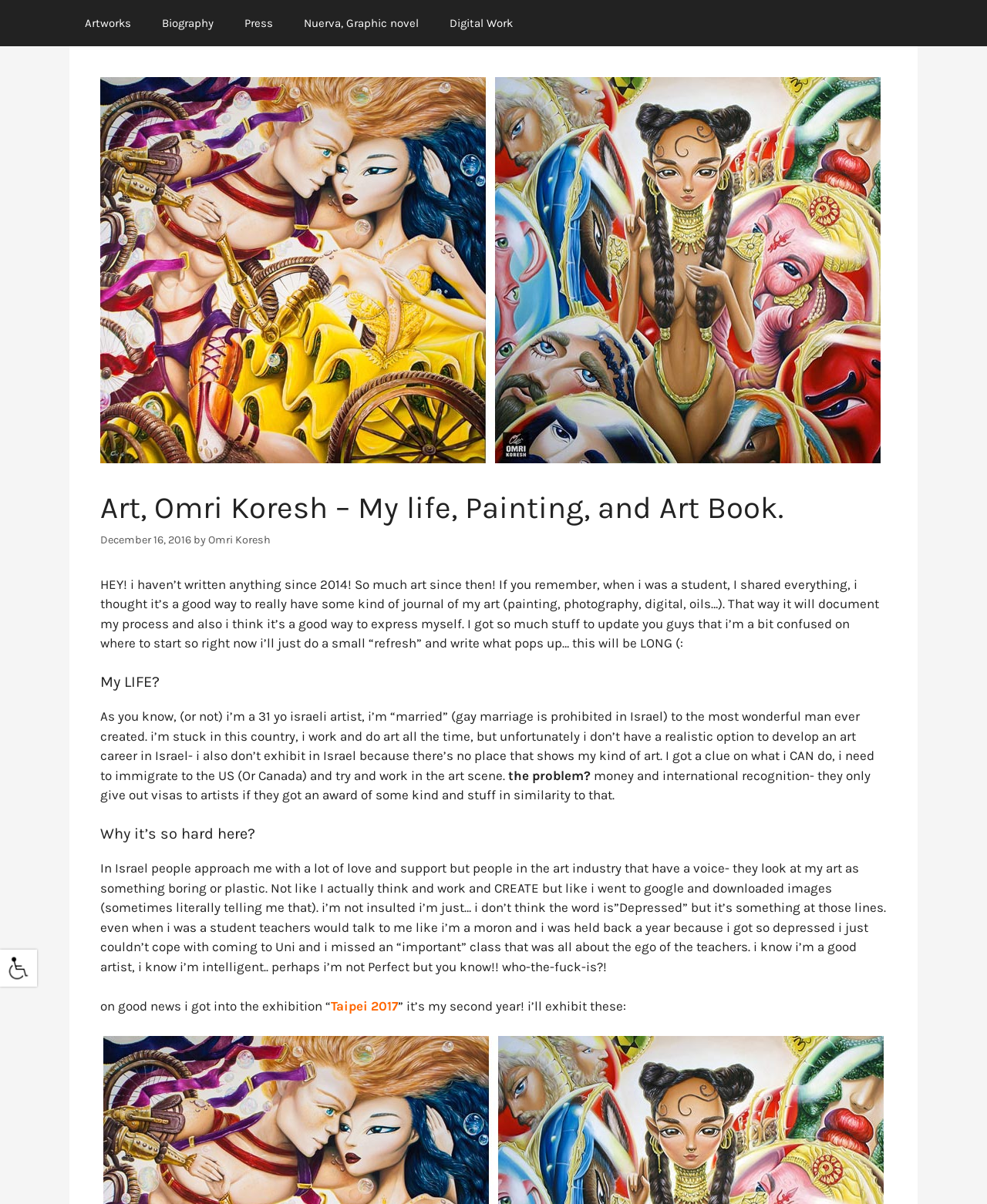Please specify the bounding box coordinates of the clickable region necessary for completing the following instruction: "Learn more about Taipei 2017 exhibition". The coordinates must consist of four float numbers between 0 and 1, i.e., [left, top, right, bottom].

[0.335, 0.829, 0.403, 0.842]